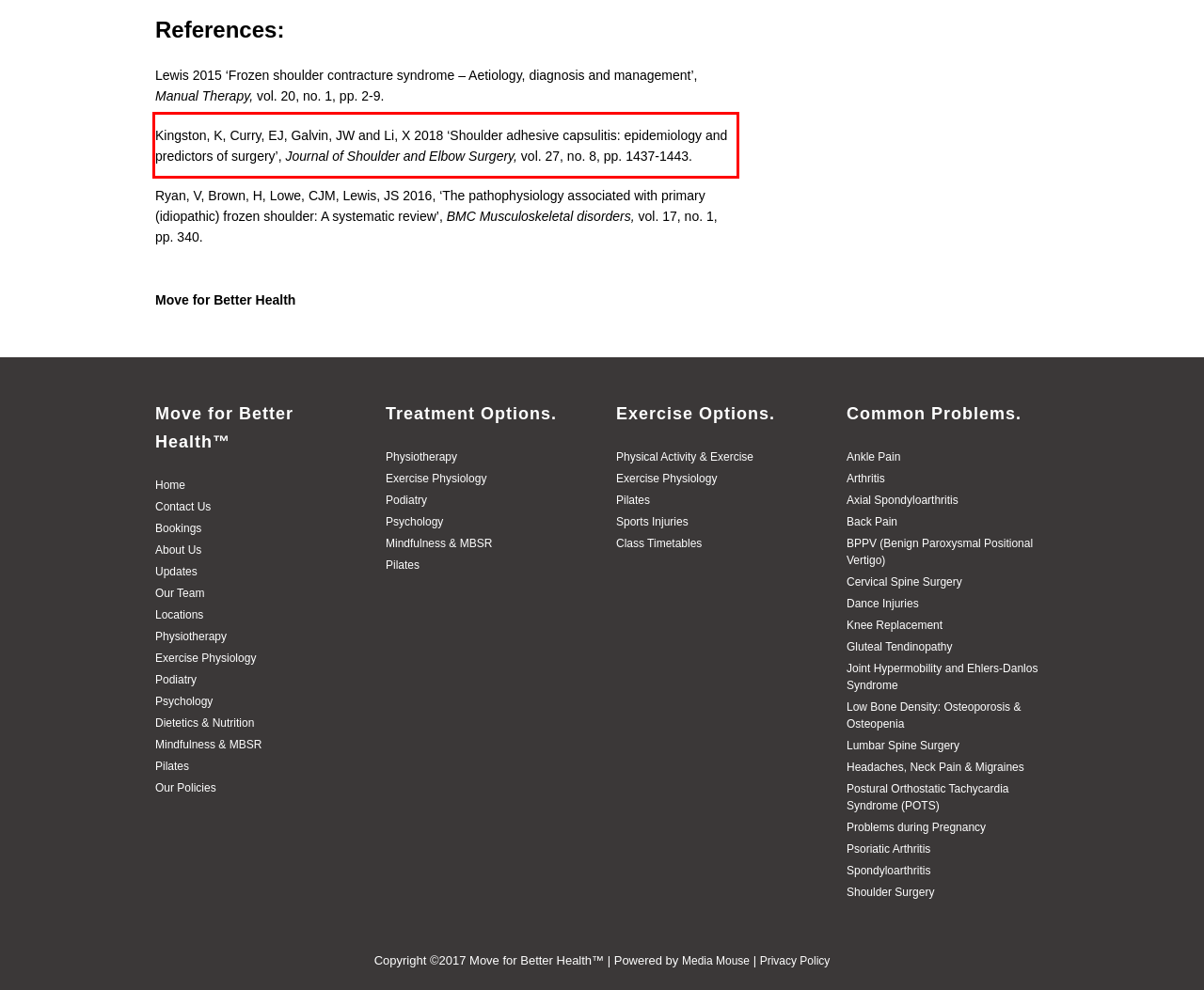Within the screenshot of a webpage, identify the red bounding box and perform OCR to capture the text content it contains.

Kingston, K, Curry, EJ, Galvin, JW and Li, X 2018 ‘Shoulder adhesive capsulitis: epidemiology and predictors of surgery’, Journal of Shoulder and Elbow Surgery, vol. 27, no. 8, pp. 1437-1443.